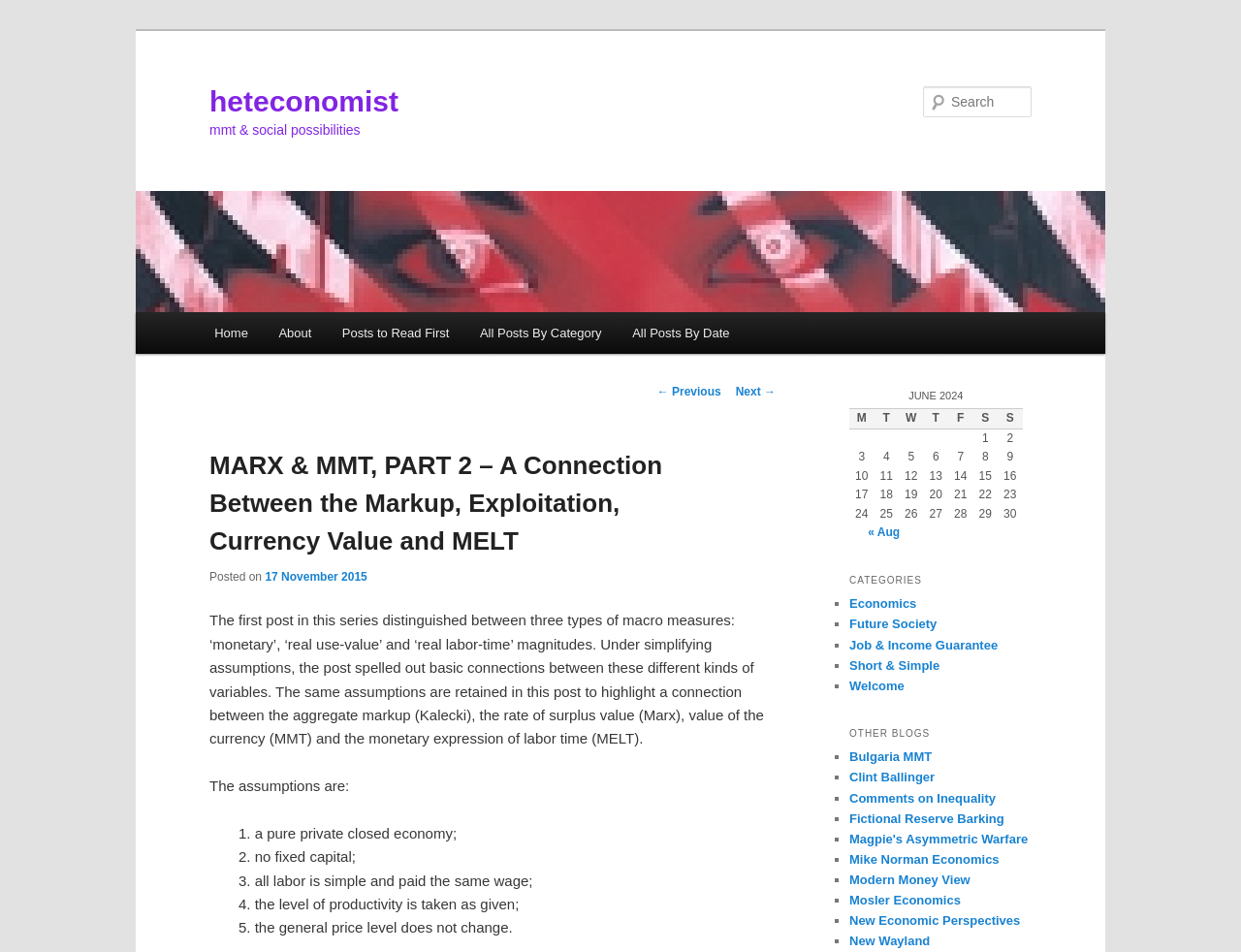Please mark the bounding box coordinates of the area that should be clicked to carry out the instruction: "Read the previous post".

[0.529, 0.404, 0.581, 0.419]